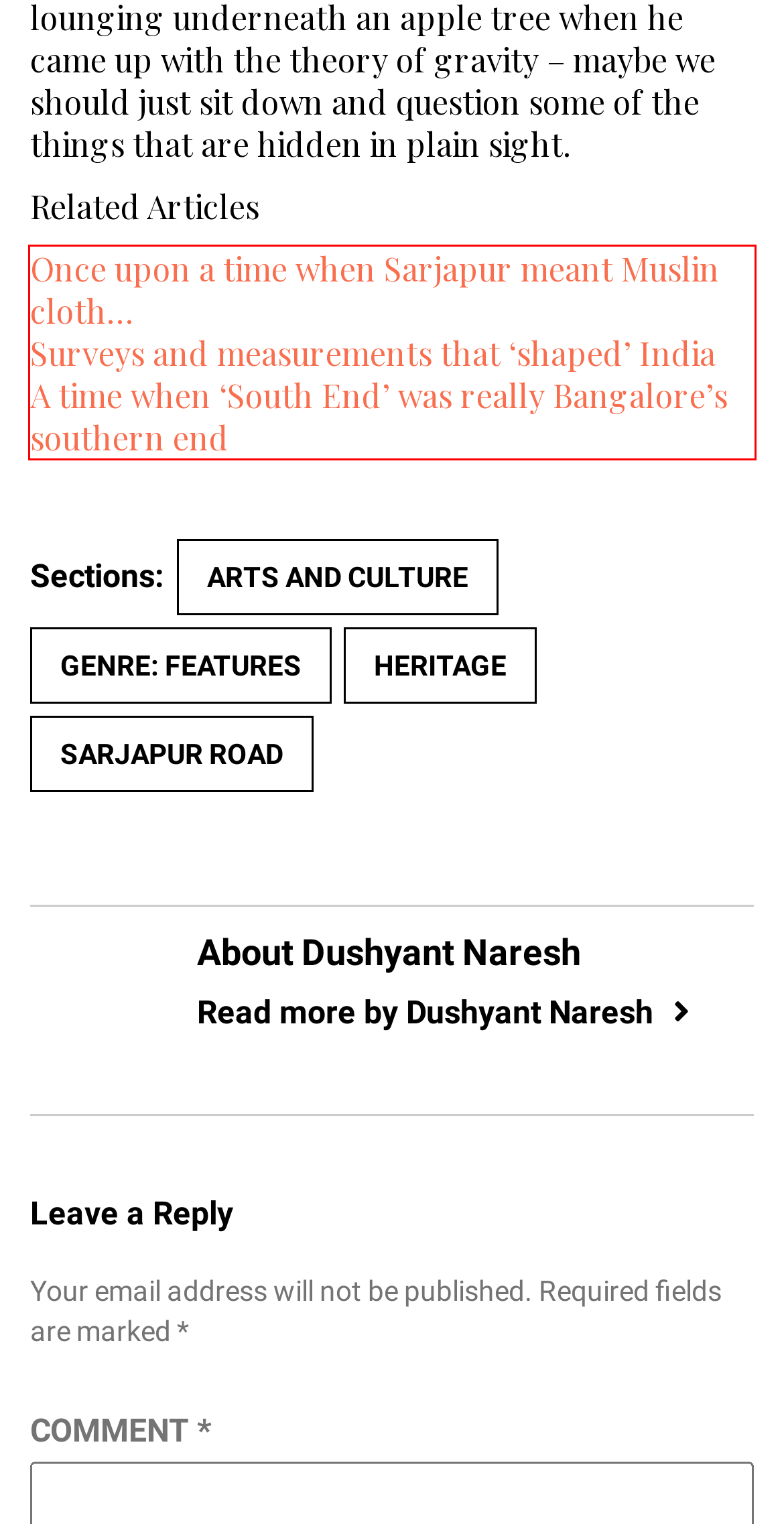You have a screenshot with a red rectangle around a UI element. Recognize and extract the text within this red bounding box using OCR.

Once upon a time when Sarjapur meant Muslin cloth… Surveys and measurements that ‘shaped’ India A time when ‘South End’ was really Bangalore’s southern end